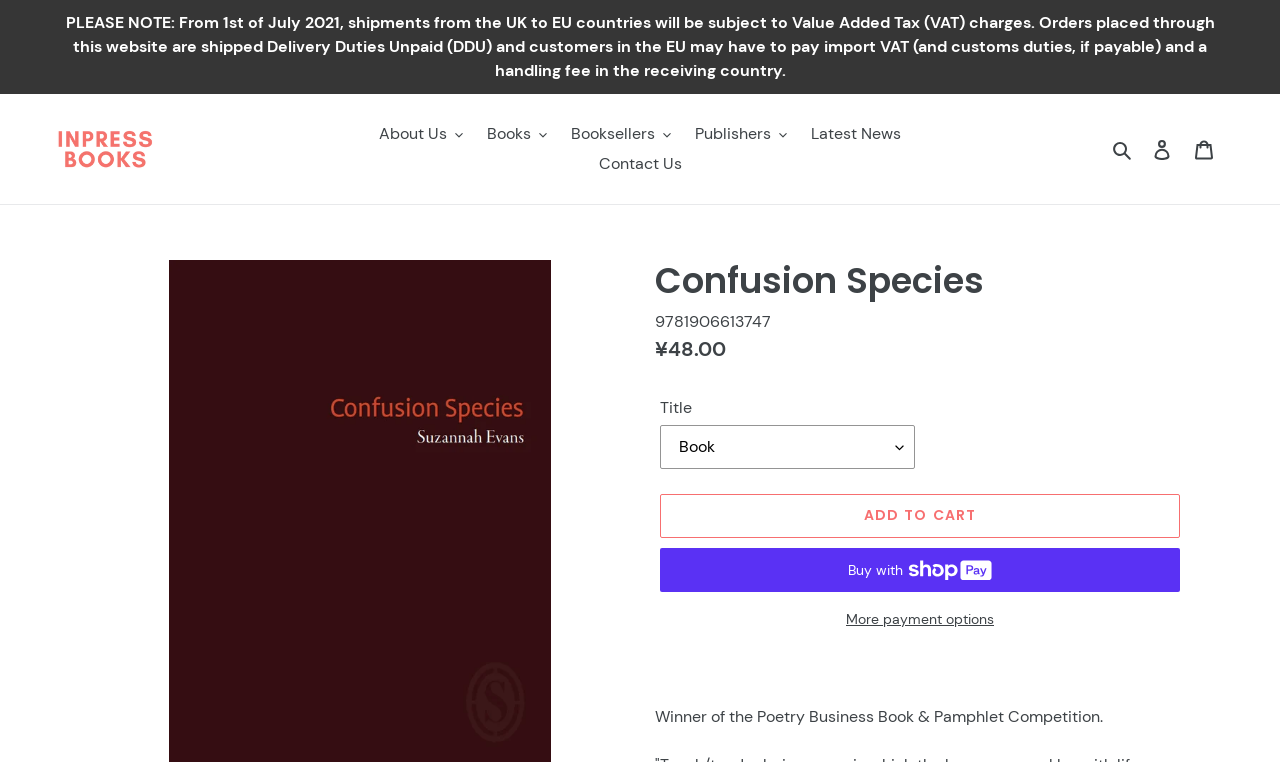What is the price of the book?
Look at the image and provide a short answer using one word or a phrase.

¥48.00